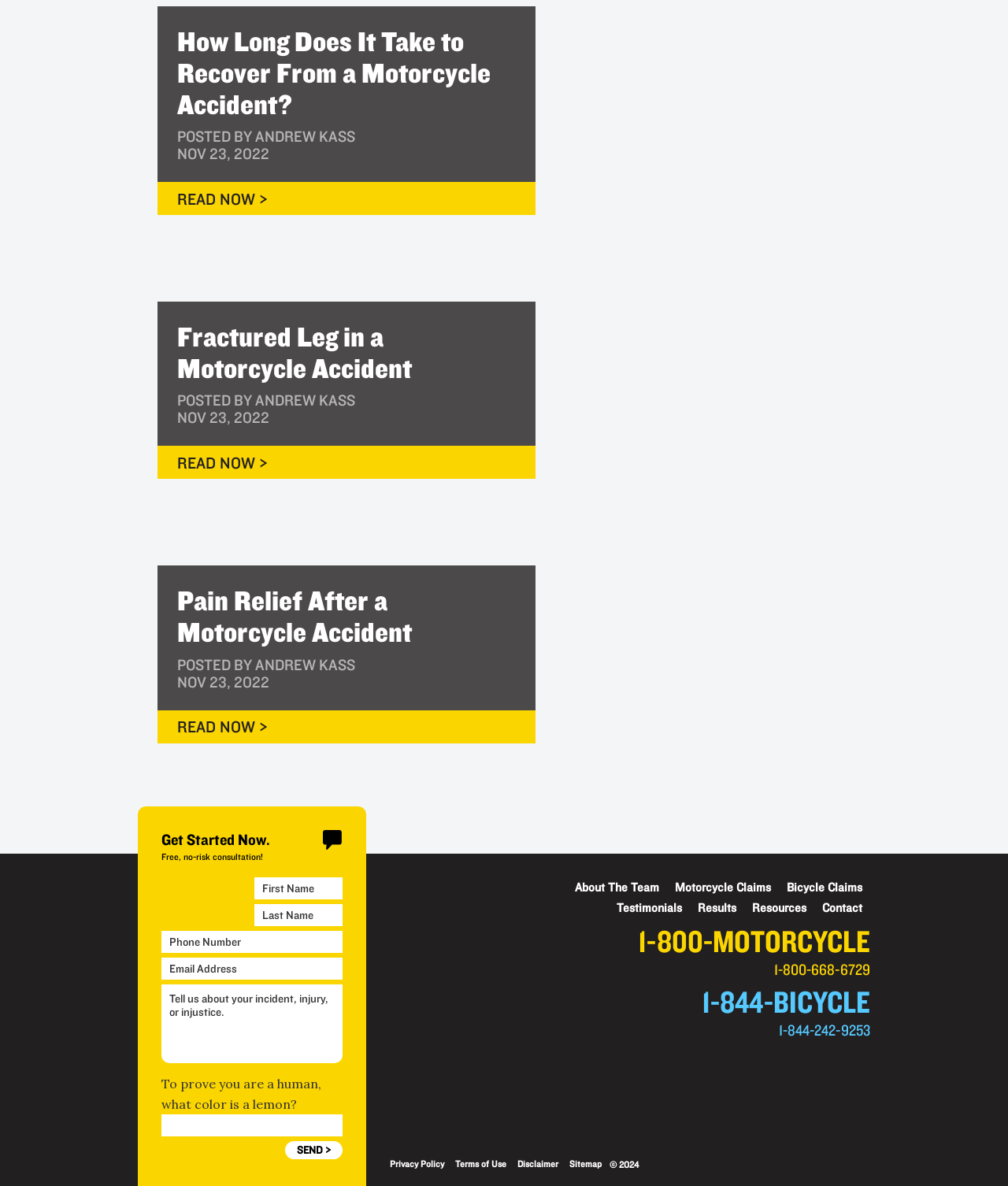Indicate the bounding box coordinates of the clickable region to achieve the following instruction: "Fill out the contact form."

[0.16, 0.739, 0.34, 0.993]